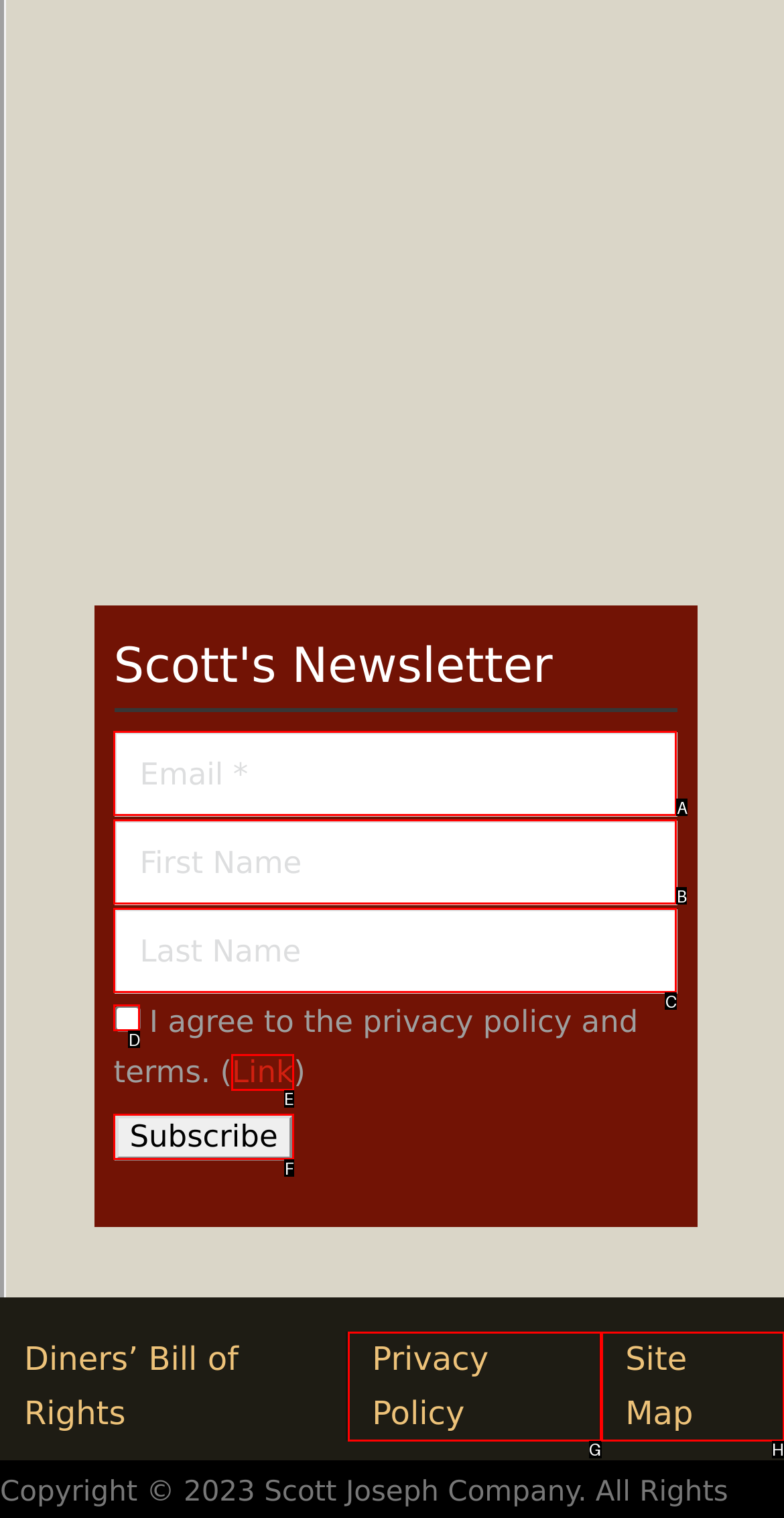Identify the correct UI element to click for the following task: Click Subscribe Choose the option's letter based on the given choices.

F